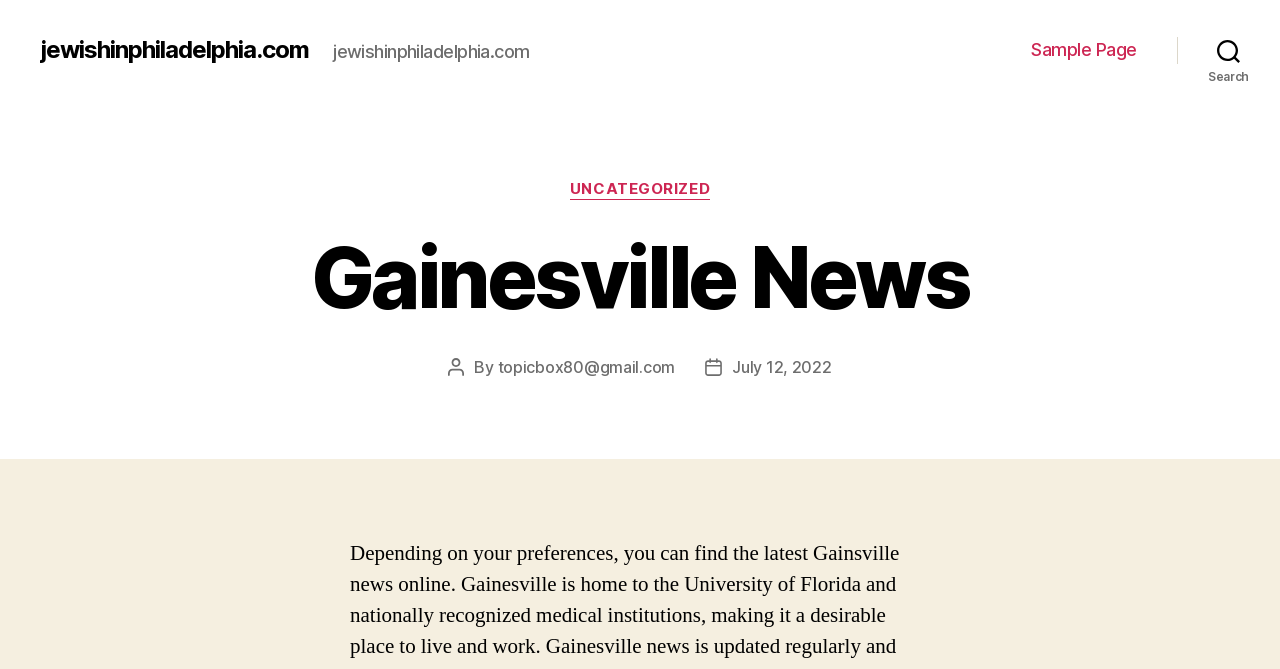Provide a one-word or brief phrase answer to the question:
Who is the author of the news article?

topicbox80@gmail.com